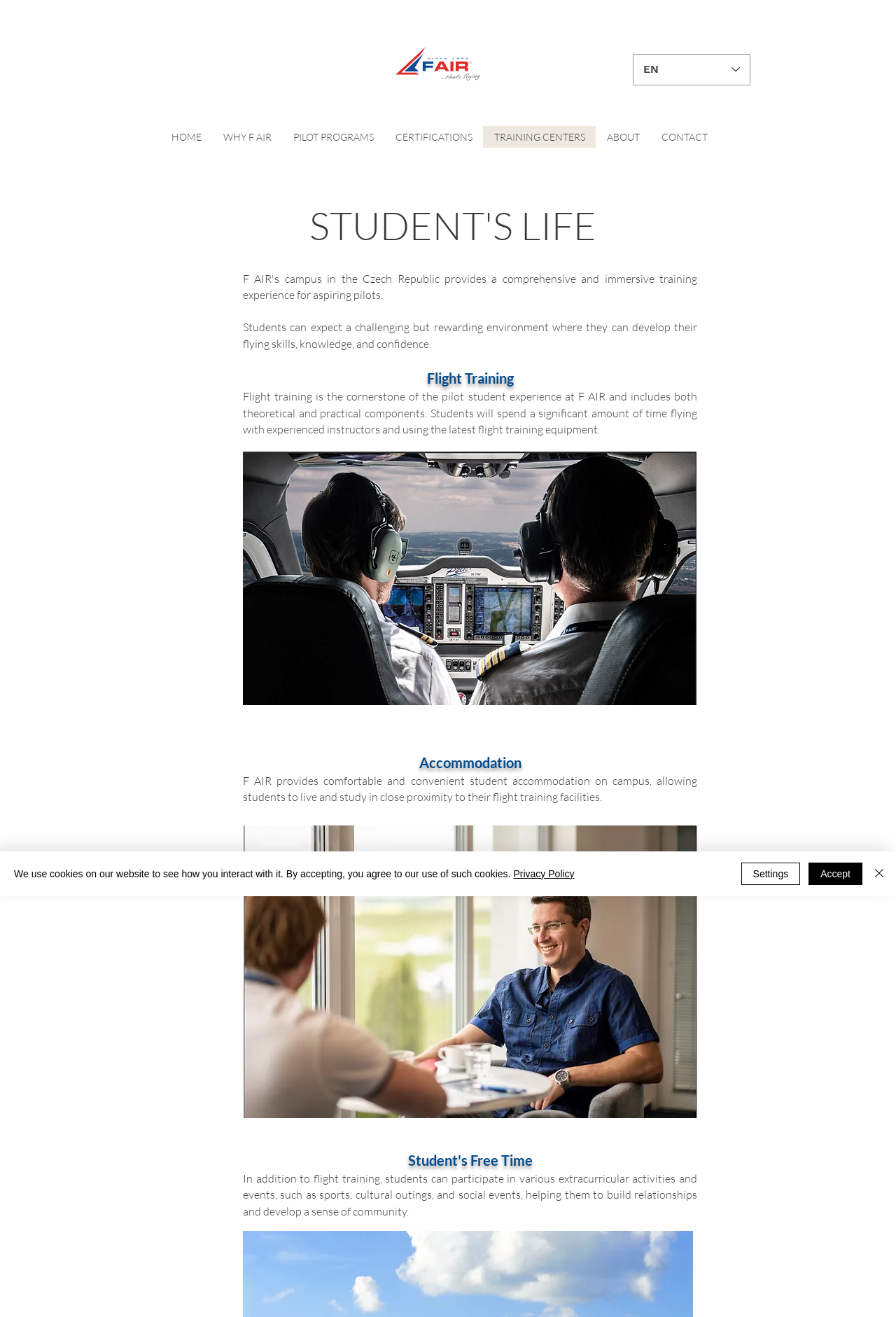Please mark the bounding box coordinates of the area that should be clicked to carry out the instruction: "Click the image in the slide show gallery".

[0.272, 0.627, 0.778, 0.849]